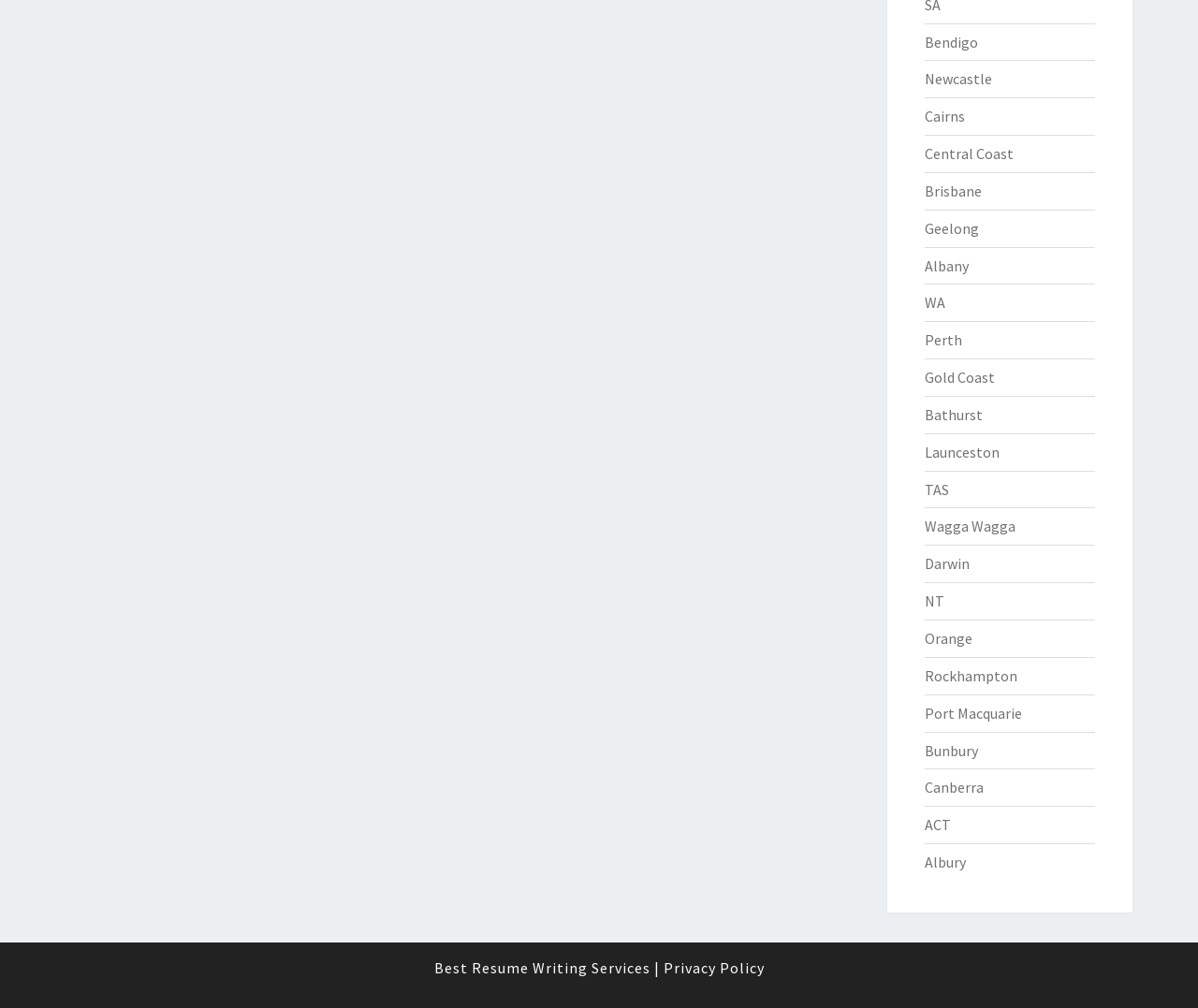What is the main theme of the webpage? From the image, respond with a single word or brief phrase.

Job search or career services